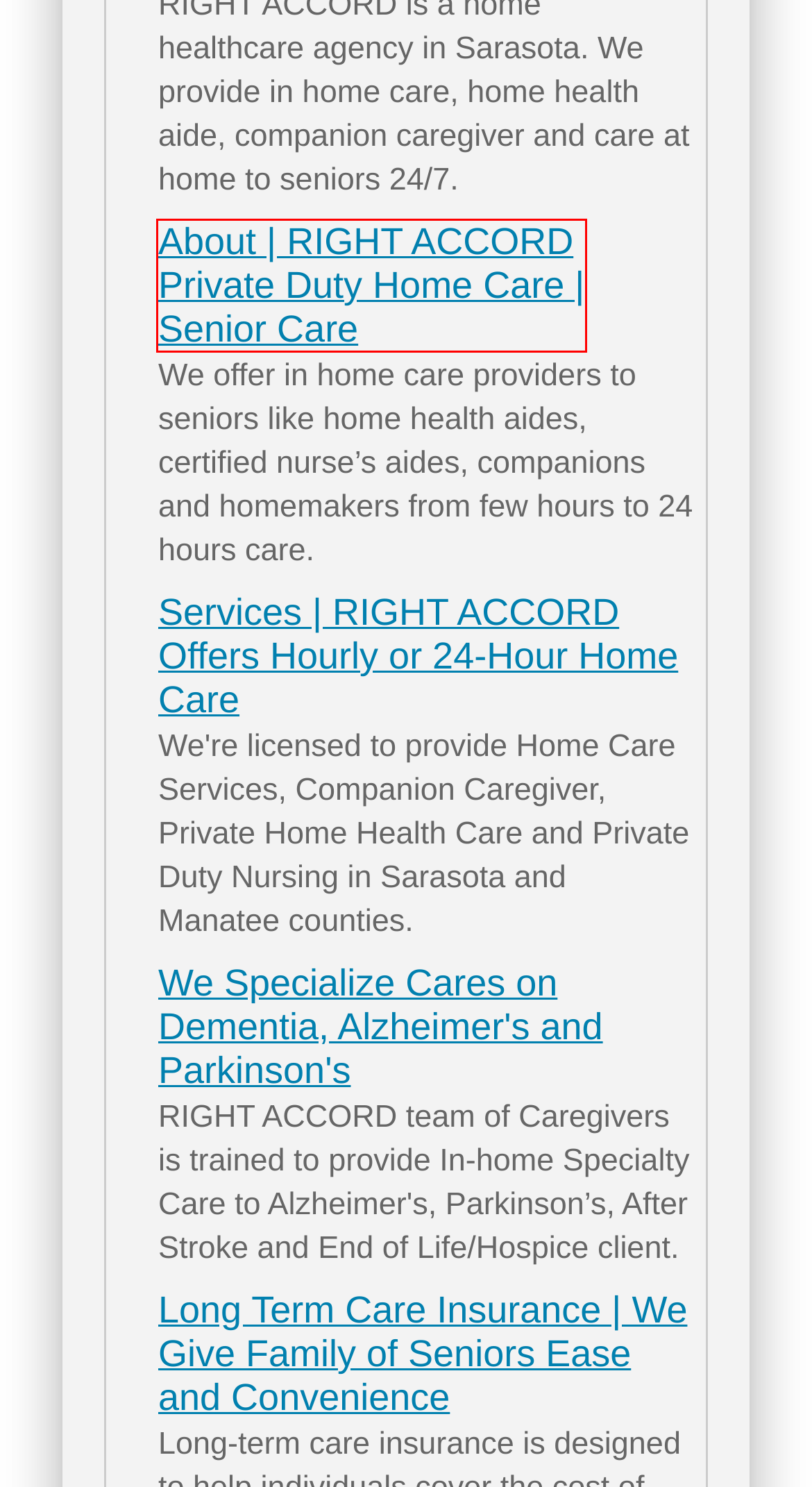Look at the given screenshot of a webpage with a red rectangle bounding box around a UI element. Pick the description that best matches the new webpage after clicking the element highlighted. The descriptions are:
A. About | RIGHT ACCORD Private Duty Home Care | Senior Care
B. Services | RIGHT ACCORD Offers Hourly or 24-Hour Home Care
C. Frequently Asked Questions at RIGHT ACCORD Private Duty Home Care
D. Long Term Care Insurance | We Give Family of Seniors Ease and Convenience
E. How Seasonal Affective Disorders Can Affect The Elderly
F. Navigating Retirement: A Full Guide for Families of Seniors
G. Getting Started at RIGHT ACCORD Private Duty Home Health Care
H. We Specialize Cares on Dementia, Alzheimer's and Parkinson's

A